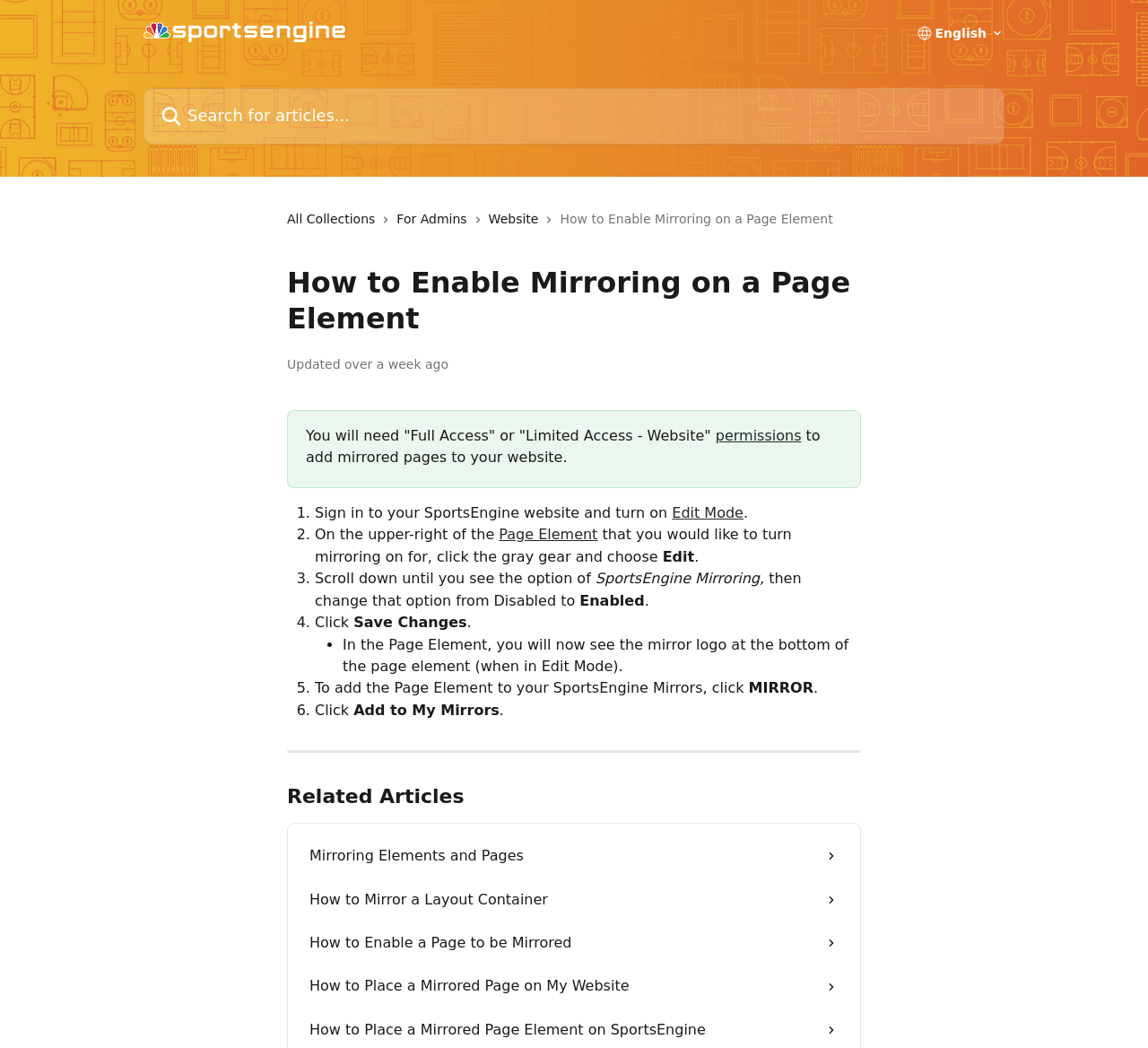Please give a one-word or short phrase response to the following question: 
How many steps are there to enable mirroring on a Page Element?

6